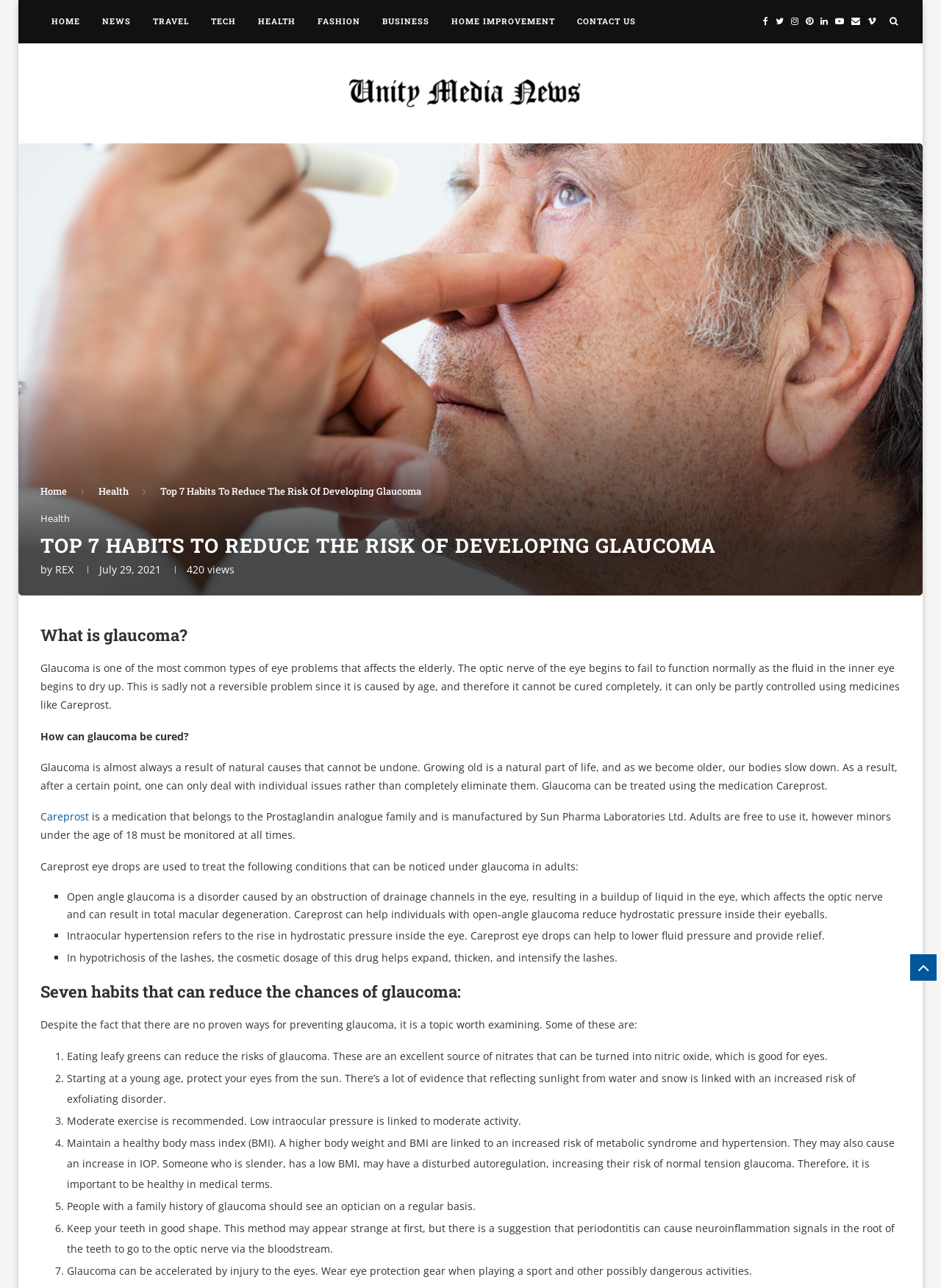Locate and provide the bounding box coordinates for the HTML element that matches this description: "Contact Us".

[0.602, 0.0, 0.688, 0.034]